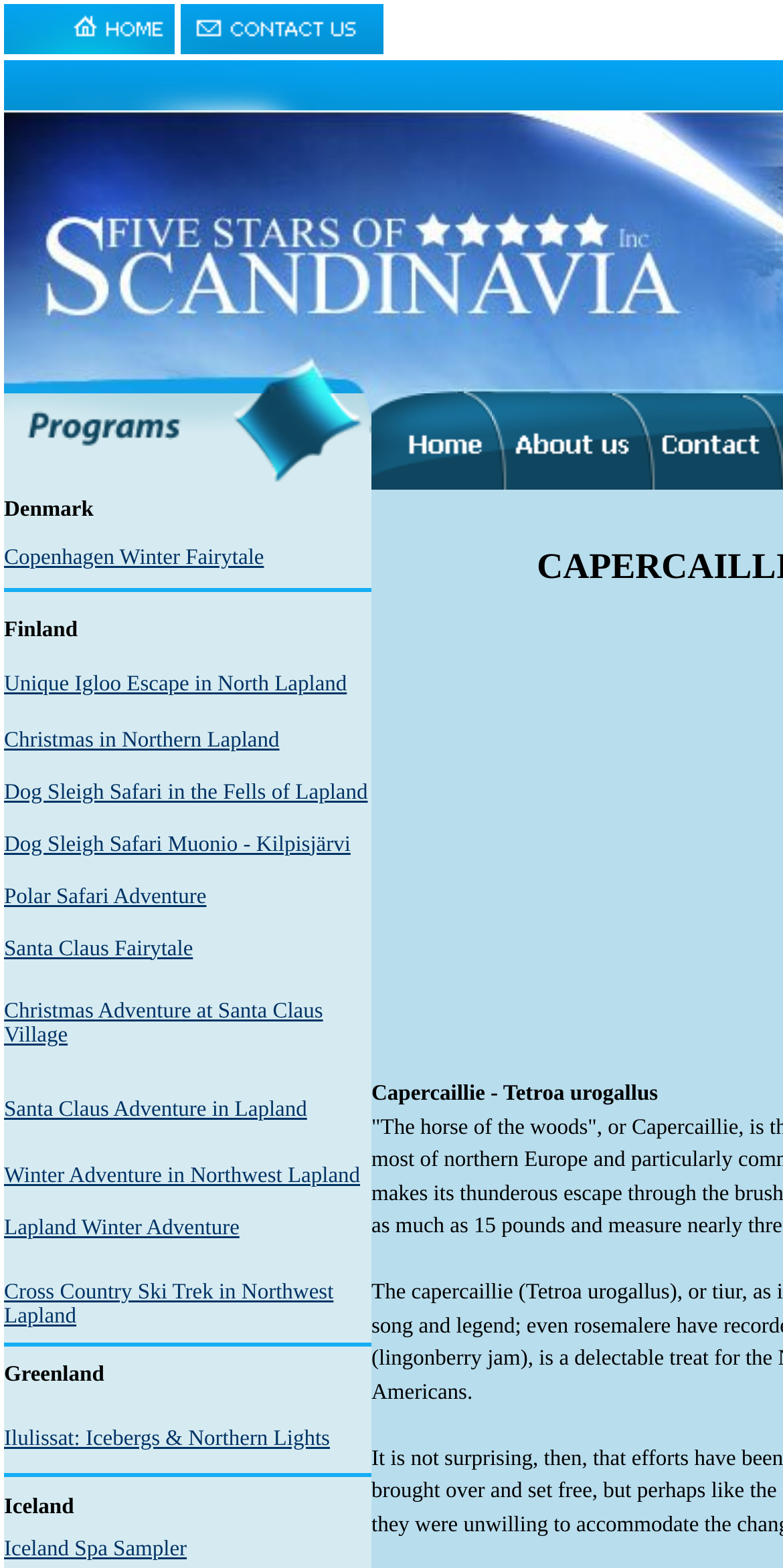Locate the bounding box coordinates of the clickable area needed to fulfill the instruction: "Explore Unique Igloo Escape in North Lapland".

[0.005, 0.428, 0.443, 0.443]